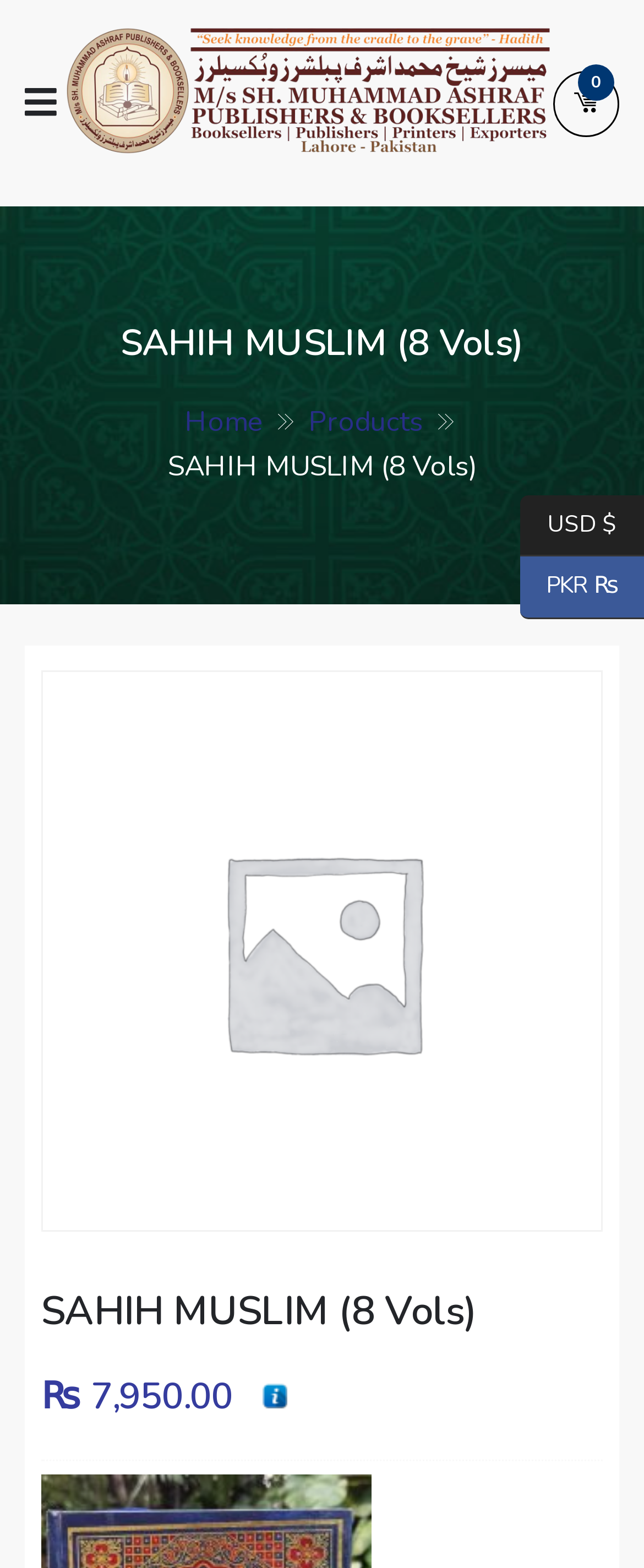What is the publisher of the book?
Could you give a comprehensive explanation in response to this question?

The publisher of the book can be found in the link element with the text 'Ashraf Islamic Books' which is located at the top of the webpage.